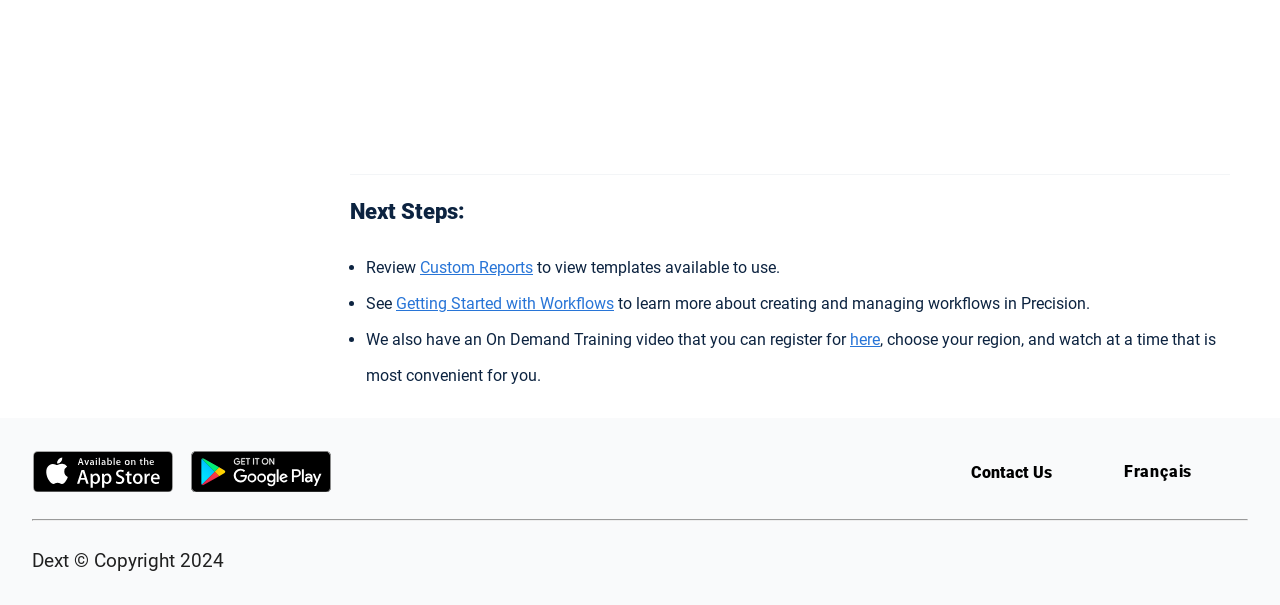Answer this question using a single word or a brief phrase:
What is the copyright information for this application?

Dext 2024